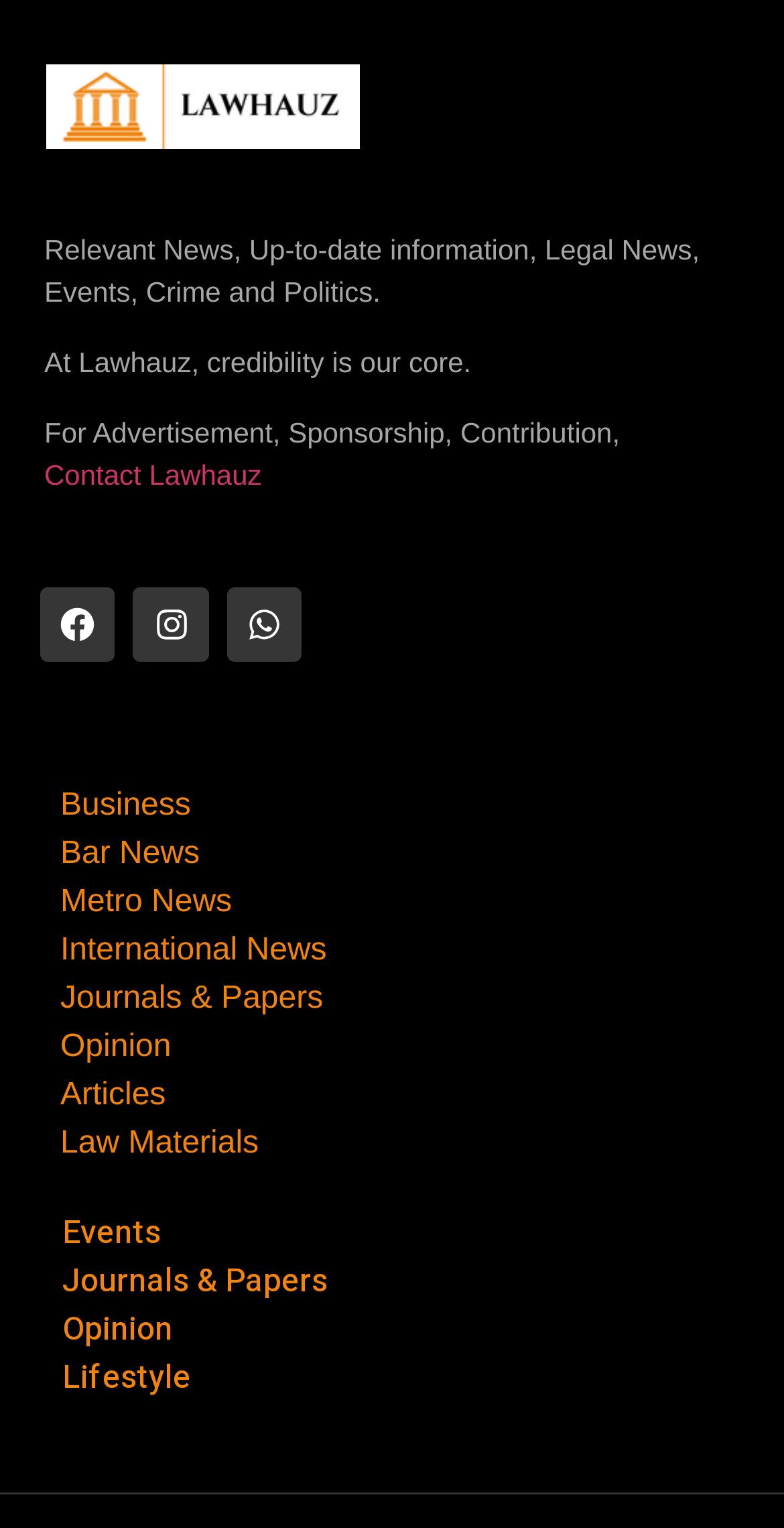How many categories of news are listed?
Using the picture, provide a one-word or short phrase answer.

9